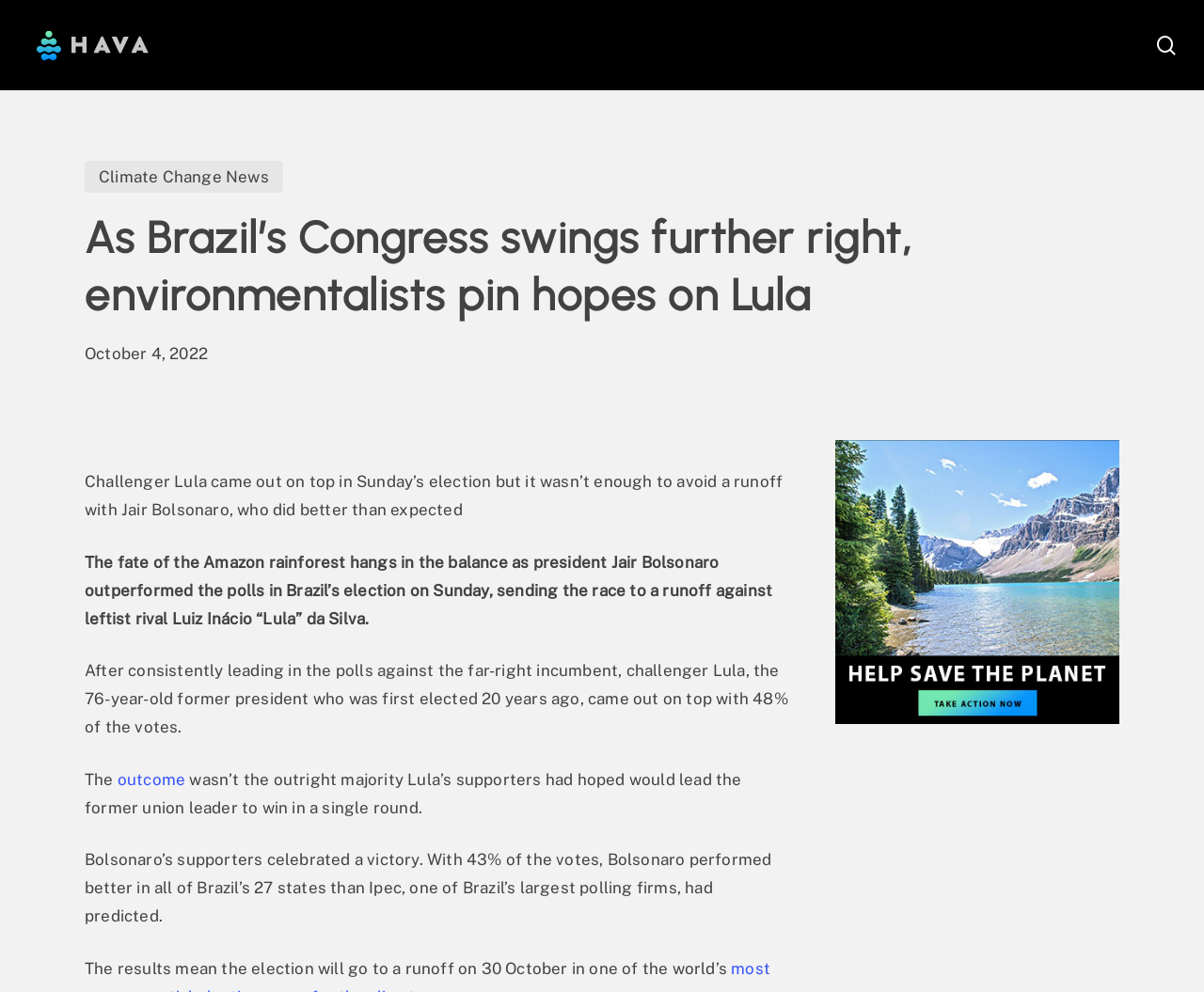What is the event mentioned in the article that will happen on 30 October?
Based on the image, please offer an in-depth response to the question.

I found the event mentioned in the article by reading the static text element that says 'The results mean the election will go to a runoff on 30 October in one of the world’s...'.